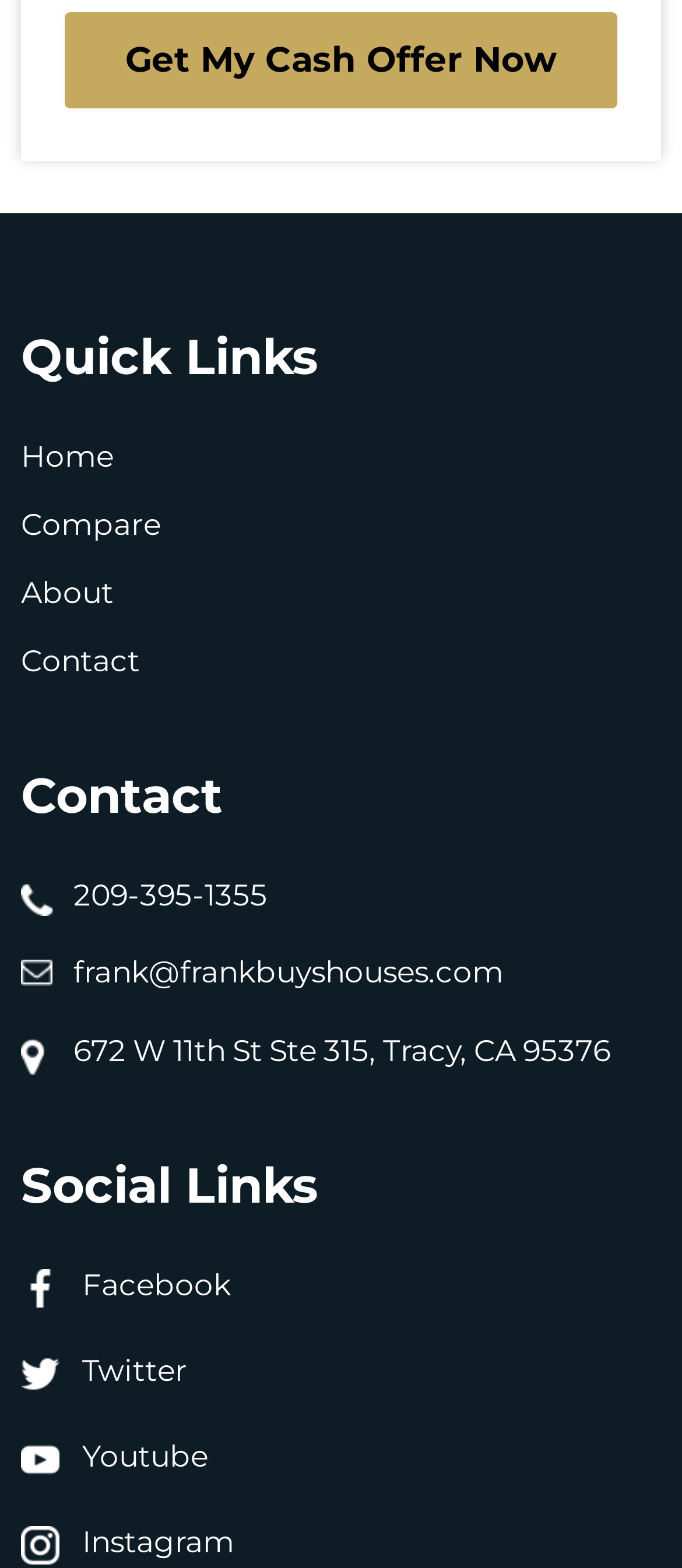What is the email address to contact?
Look at the screenshot and give a one-word or phrase answer.

frank@frankbuyshouses.com